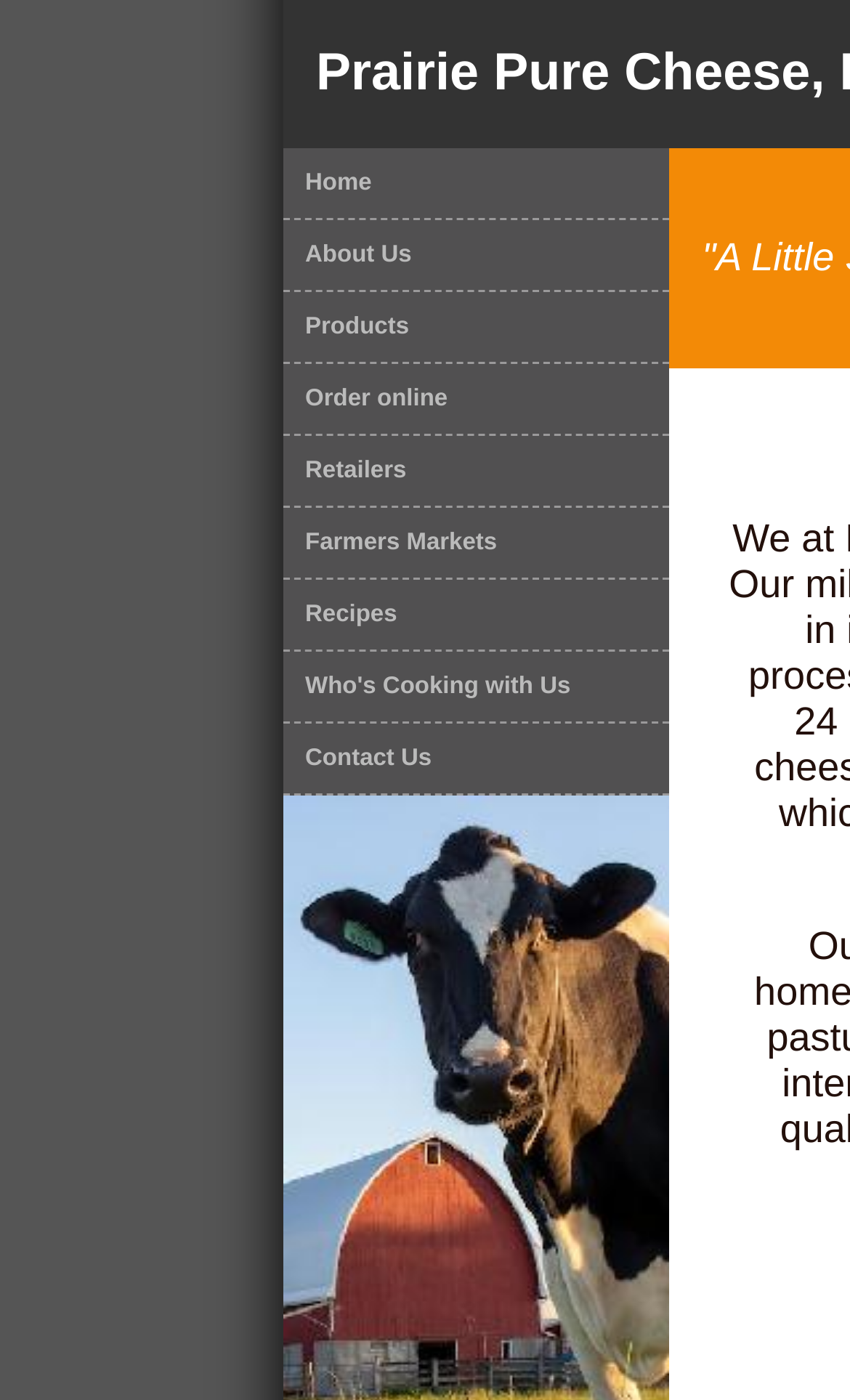Are the menu items aligned vertically?
Please answer the question as detailed as possible based on the image.

By examining the bounding box coordinates of each link element, I found that the y1 and y2 values are increasing sequentially, indicating that the menu items are aligned vertically.